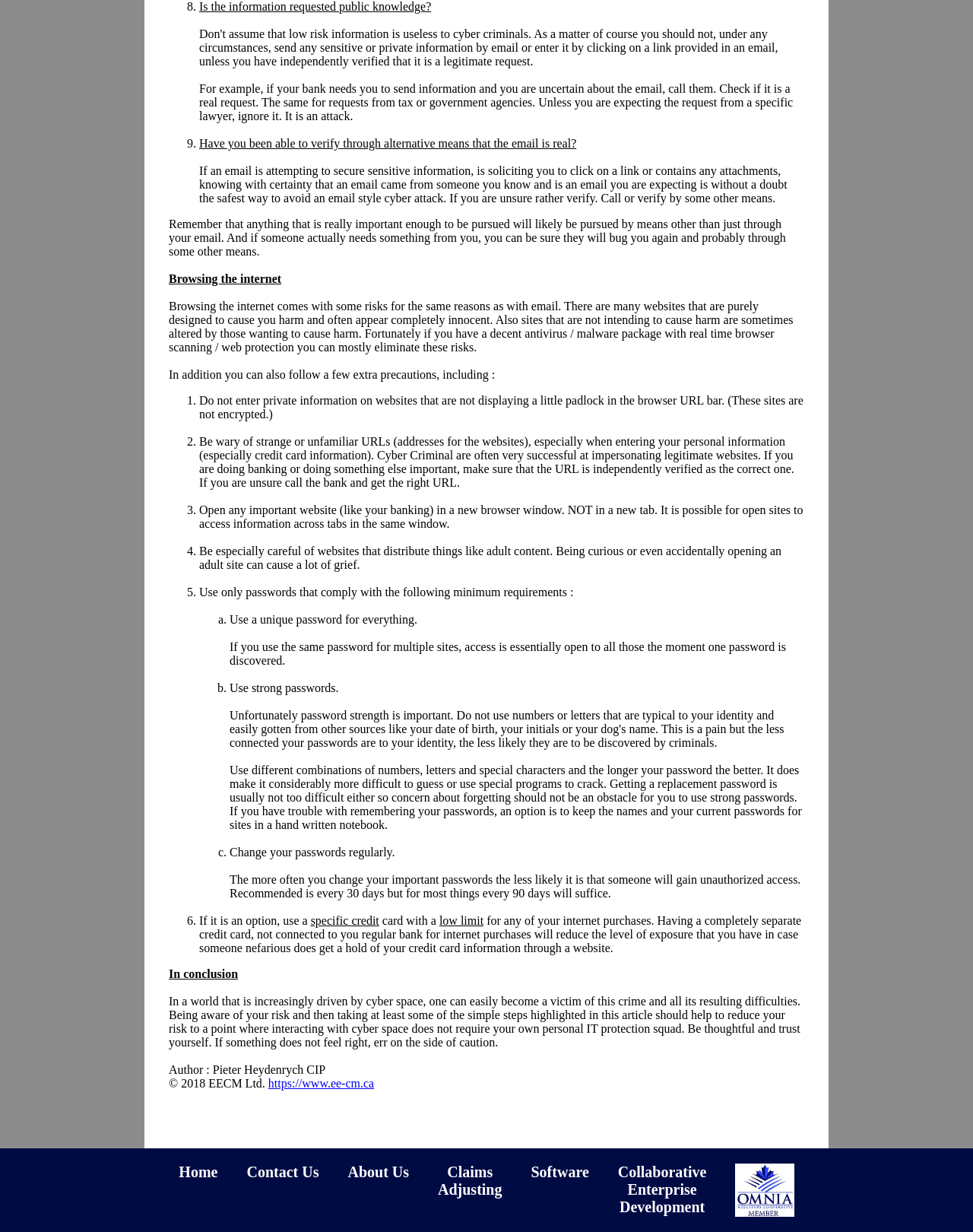Locate the bounding box of the UI element described in the following text: "About Us".

[0.357, 0.944, 0.42, 0.958]